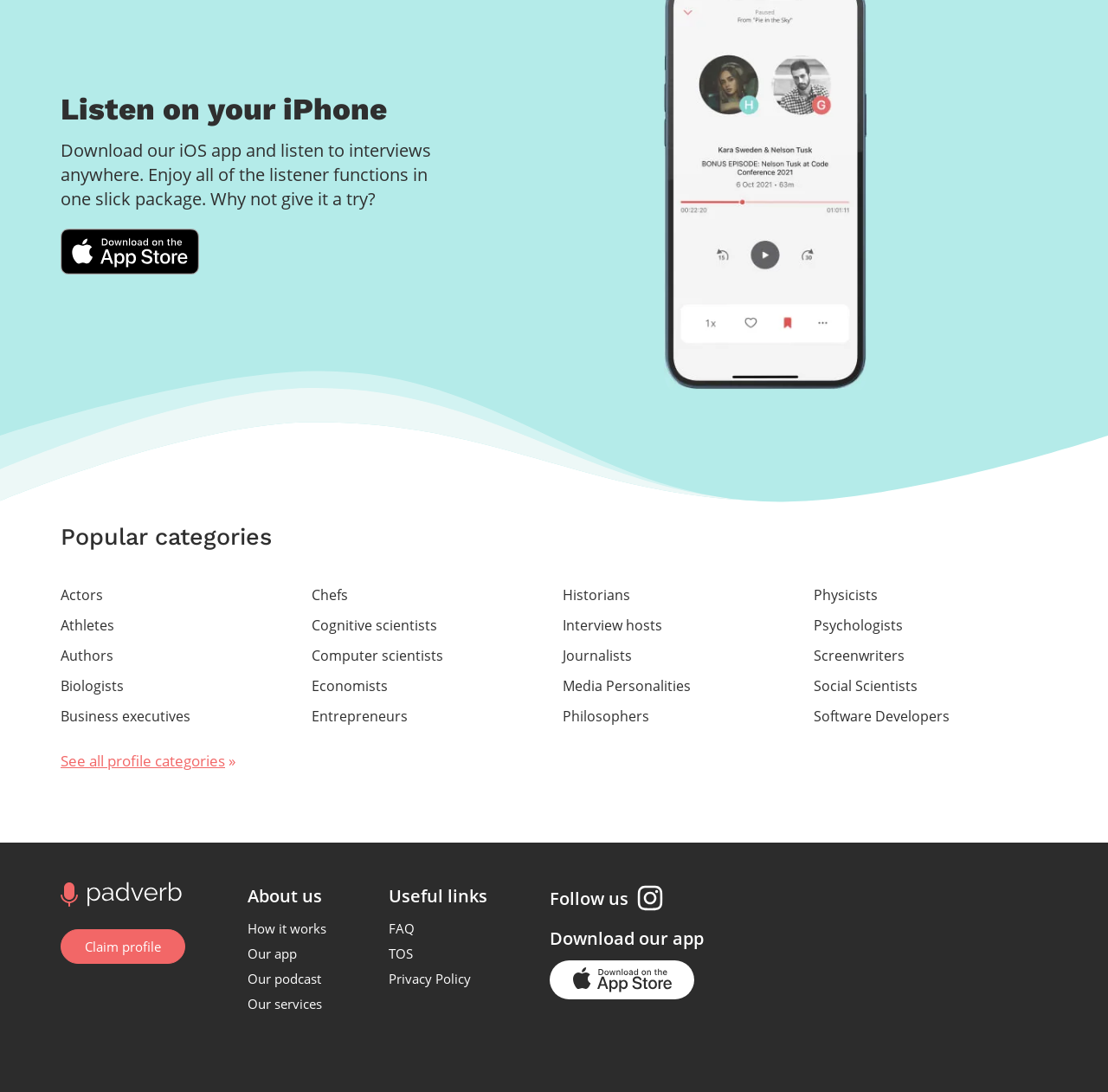Please identify the bounding box coordinates of where to click in order to follow the instruction: "Go to home page".

[0.05, 0.803, 0.165, 0.832]